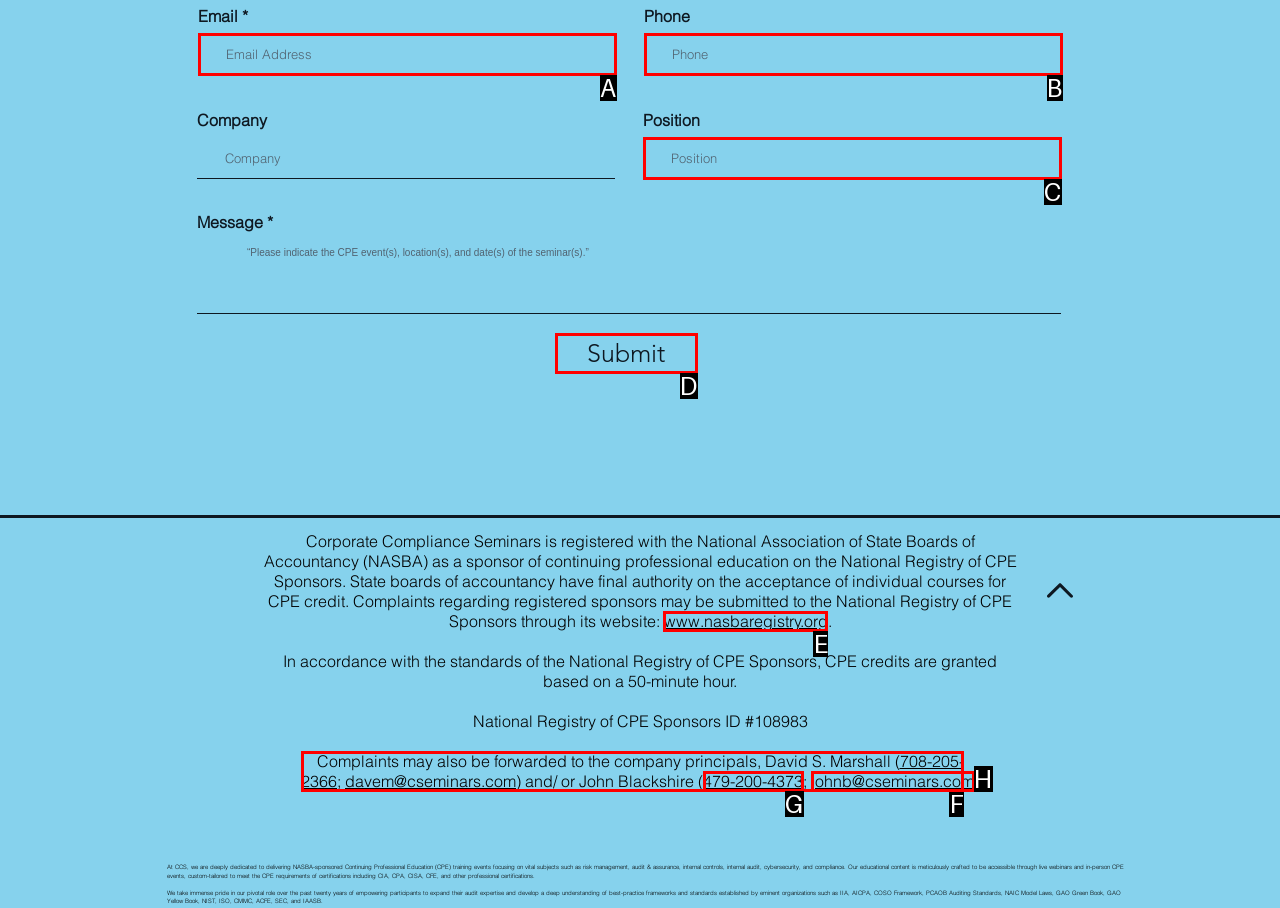Based on the provided element description: name="email" placeholder="Email Address", identify the best matching HTML element. Respond with the corresponding letter from the options shown.

A